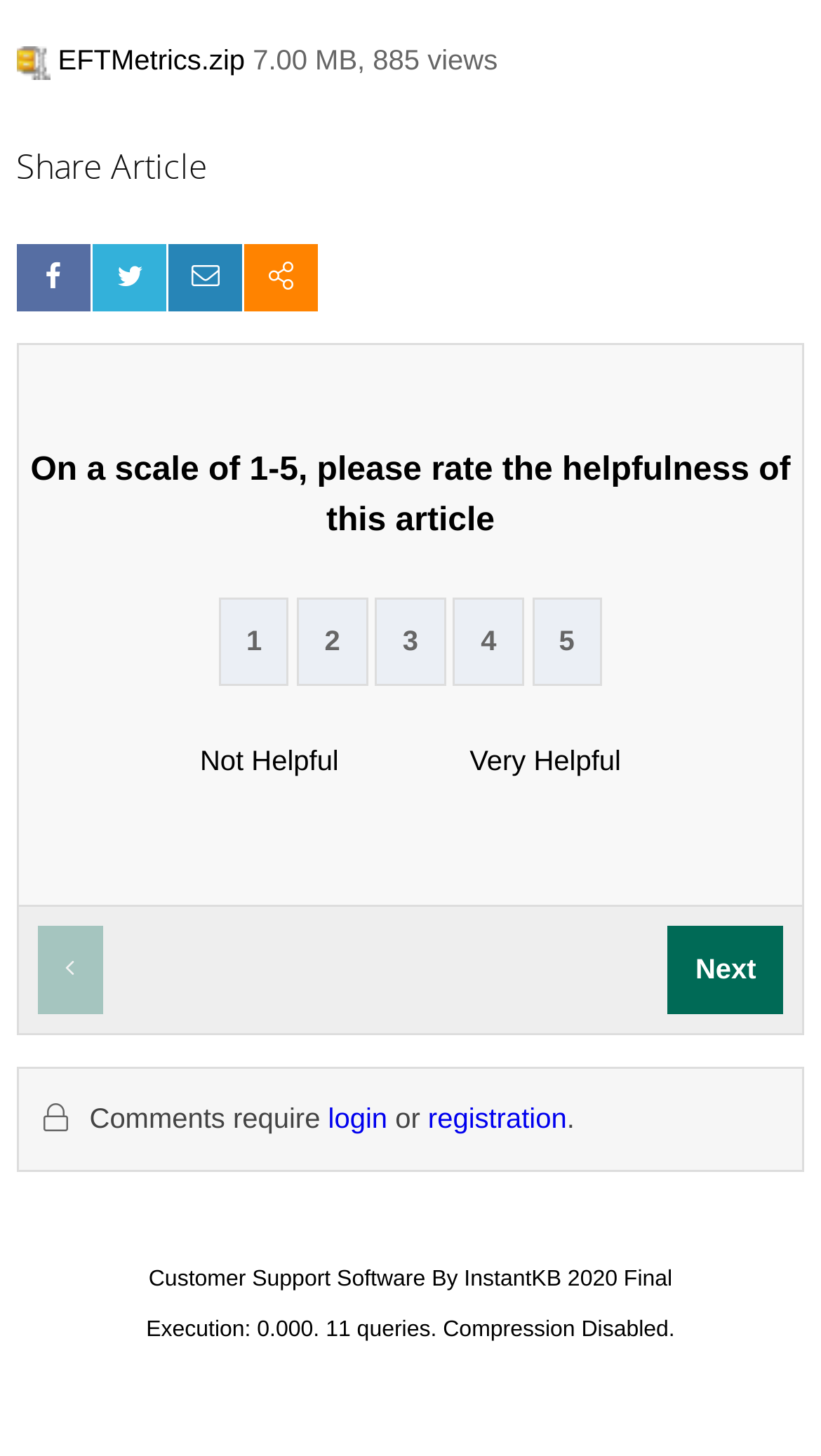Identify the bounding box coordinates of the clickable section necessary to follow the following instruction: "Click the Next button". The coordinates should be presented as four float numbers from 0 to 1, i.e., [left, top, right, bottom].

[0.814, 0.636, 0.954, 0.696]